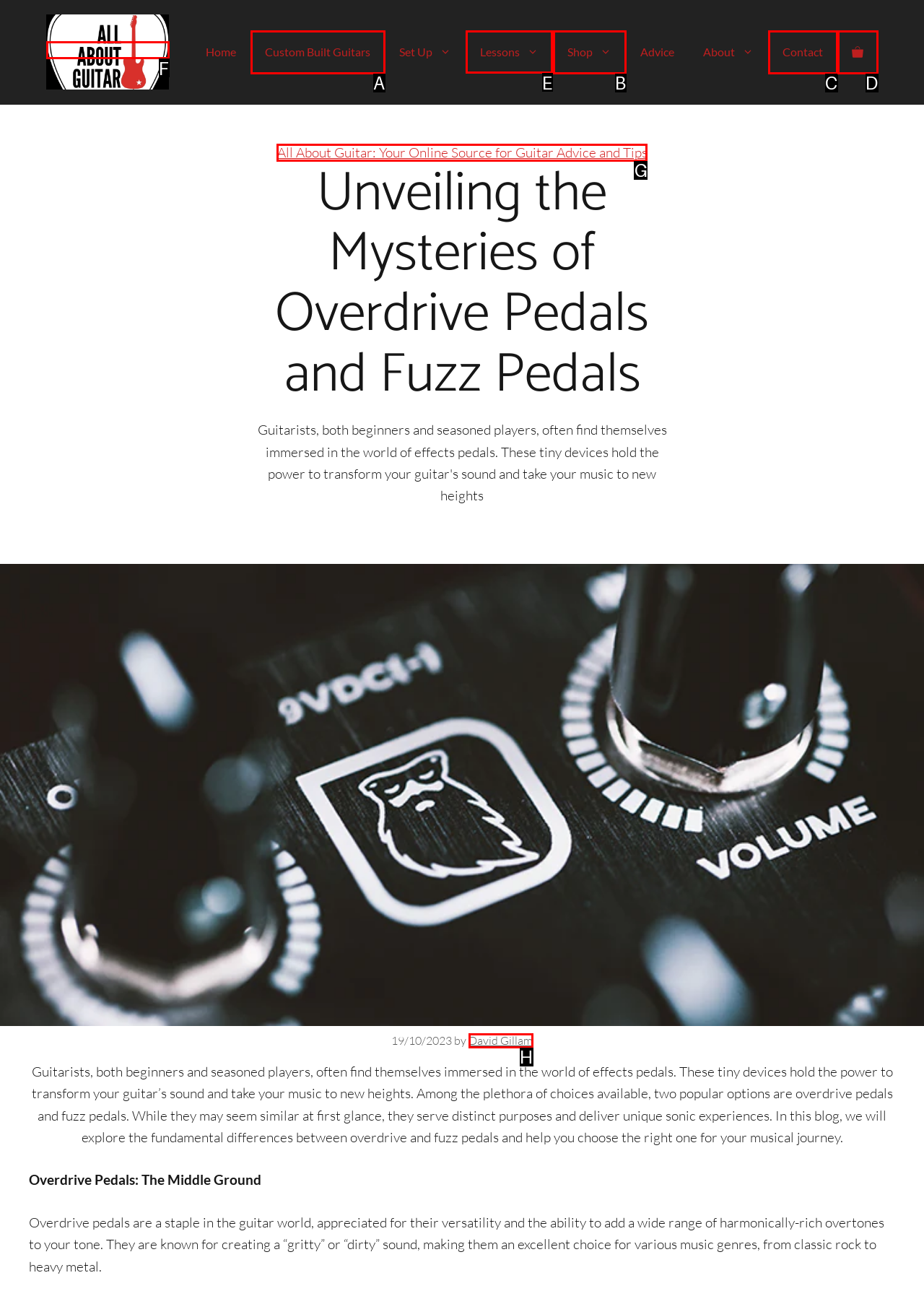Please indicate which option's letter corresponds to the task: learn about guitar lessons by examining the highlighted elements in the screenshot.

E